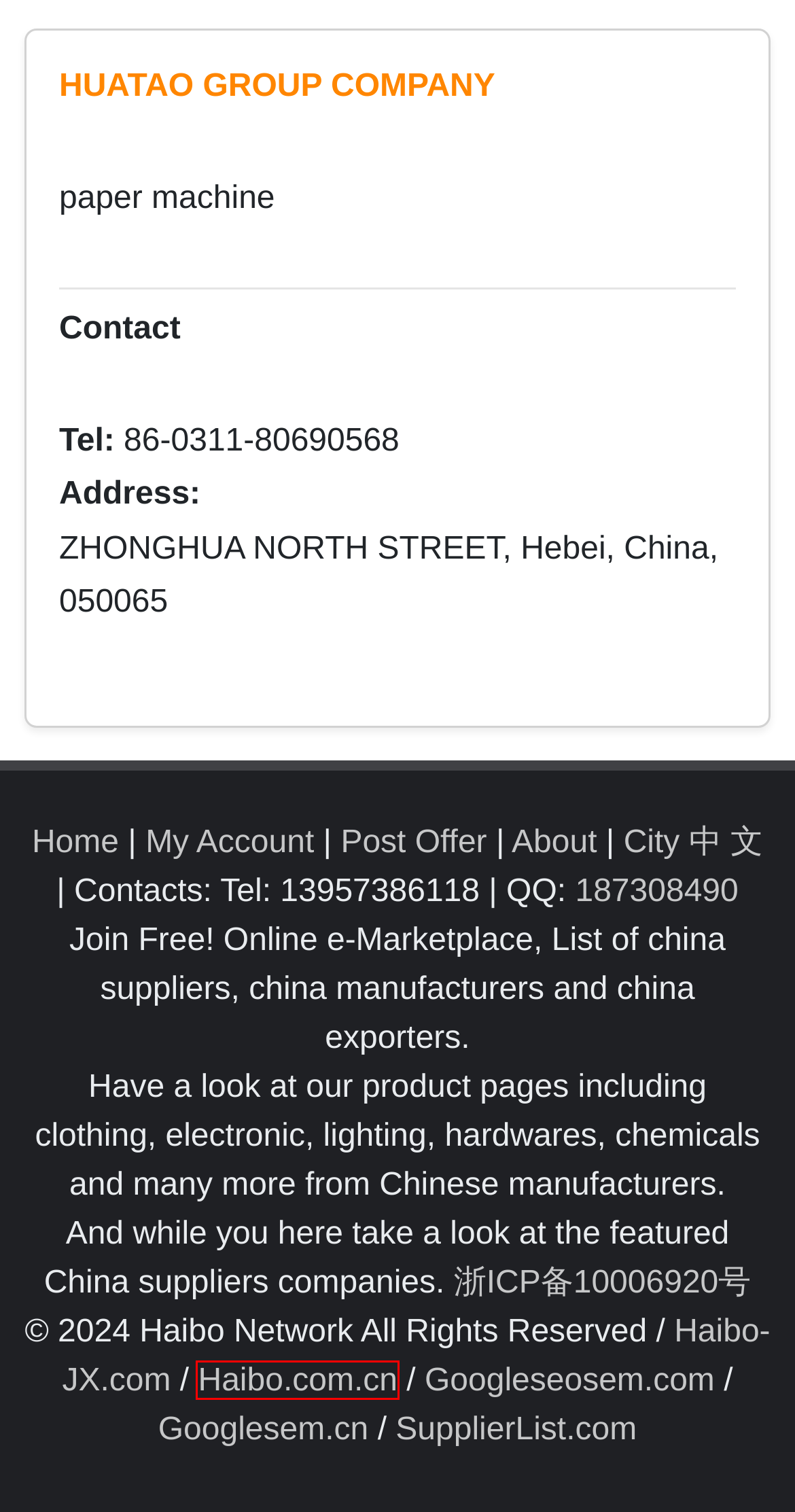View the screenshot of the webpage containing a red bounding box around a UI element. Select the most fitting webpage description for the new page shown after the element in the red bounding box is clicked. Here are the candidates:
A. Packaging & Paper , Manufacturers, Suppliers | SupplierList.com
B. China Products, China Product Suppliers and Manufacturers, SupplierList.com
C. Paper Machinery, Manufacturers, Suppliers | SupplierList.com
D. 海博网络,外贸建站,外贸网站建站,外贸独立站推广
E. 企业-互联网-融合营销 / 终端融合/搜索融合/细分市场融合/ 海博网络 | Supplierlist.com
F. paper machinery, Manufacturers, Suppliers | SupplierList.com
G. Supplierlist.Com
H. HUATAO GROUP COMPANY | Supplierlist.com

D